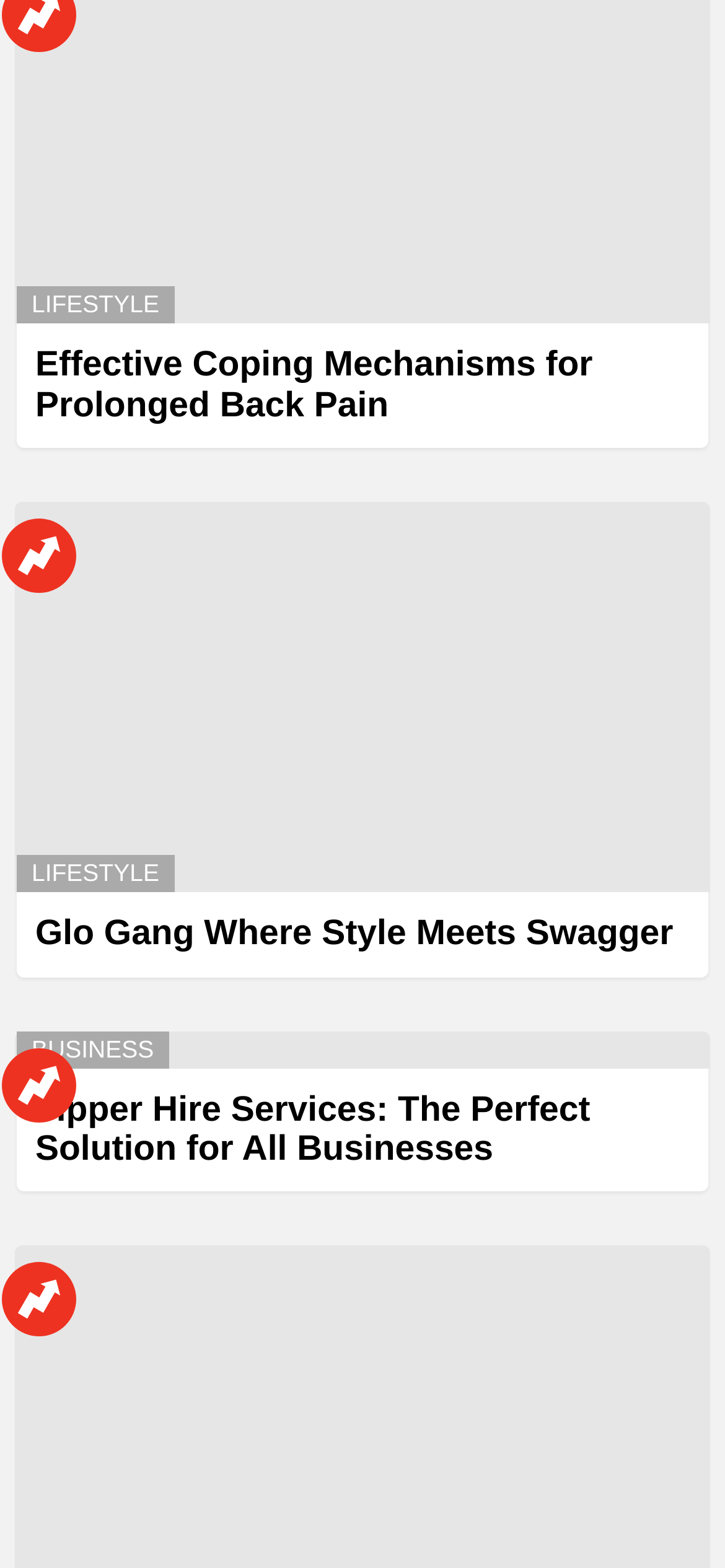Respond to the following question using a concise word or phrase: 
How many articles are on this webpage?

3